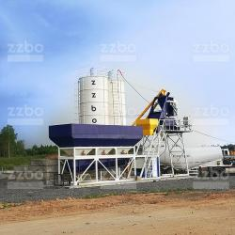What is the environment in which the Mobile Concrete Batching Plant is operational?
Answer briefly with a single word or phrase based on the image.

Outdoor setting with clear skies